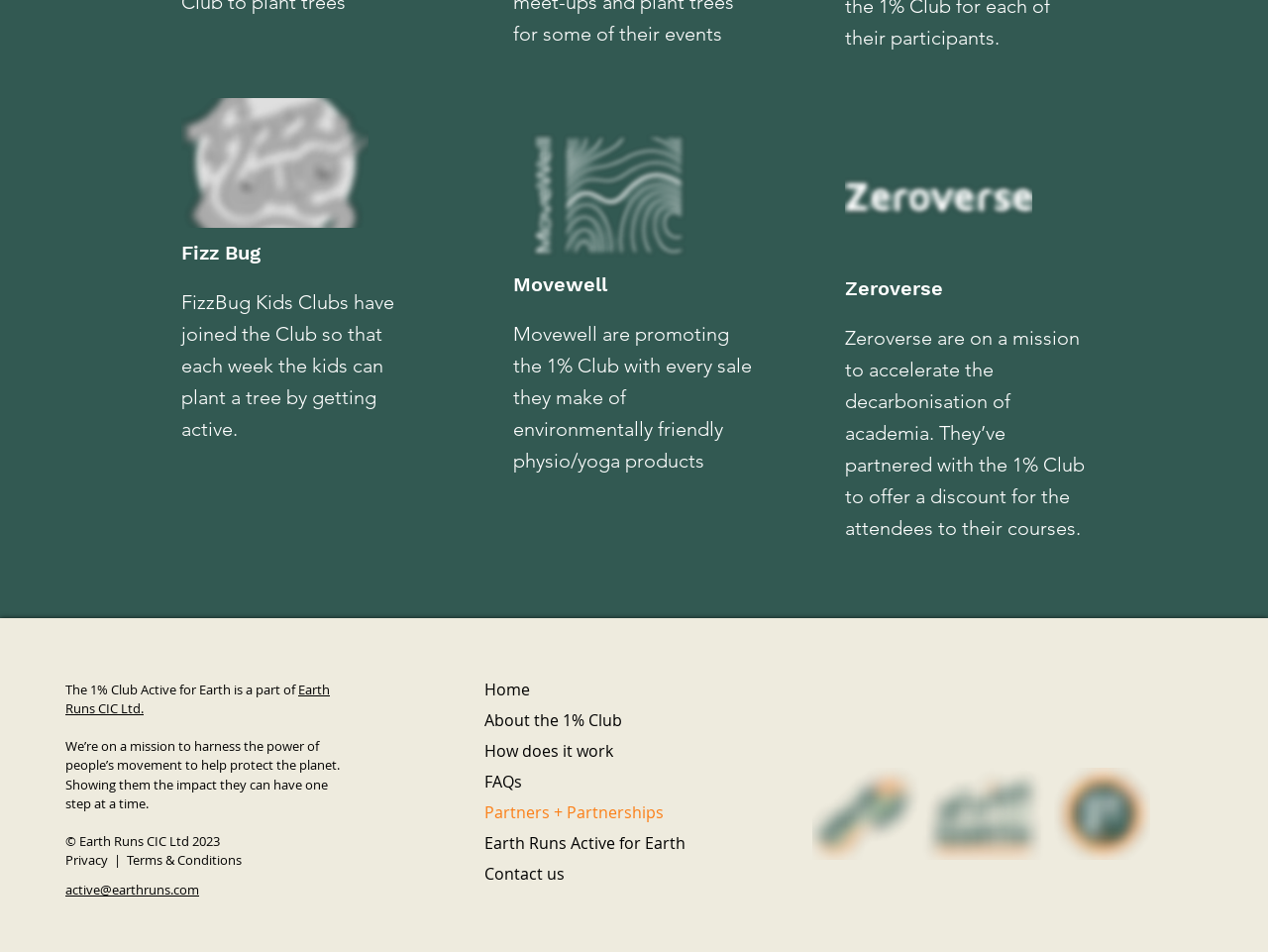What is the name of the kids club?
Analyze the image and provide a thorough answer to the question.

The name of the kids club is mentioned in the heading 'Fizz Bug' which is located at the top left of the webpage, with a corresponding image of the Fizz Bug logo.